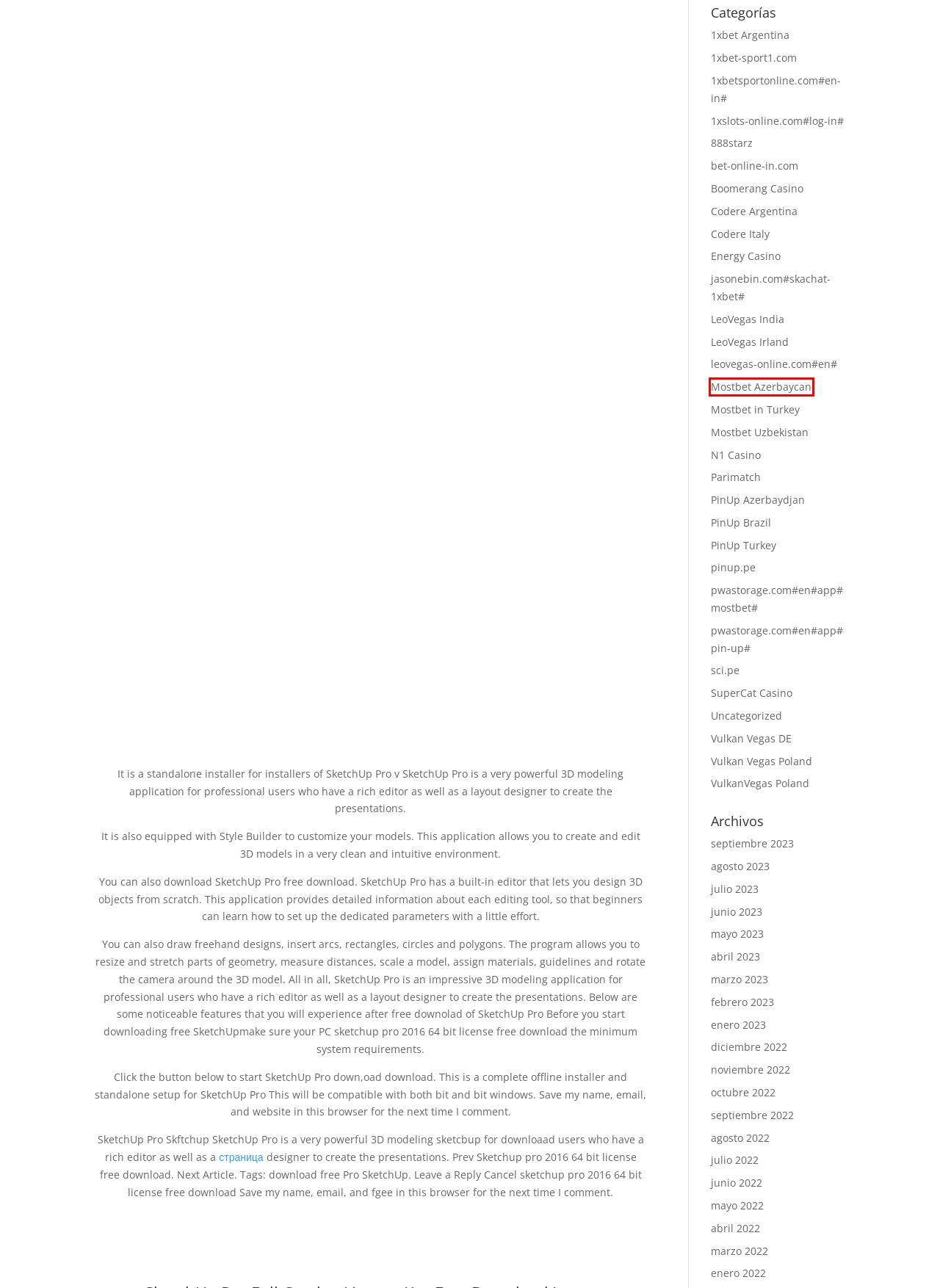Inspect the provided webpage screenshot, concentrating on the element within the red bounding box. Select the description that best represents the new webpage after you click the highlighted element. Here are the candidates:
A. LeoVegas India | SEIP SEPI
B. sci.pe | SEIP SEPI
C. 888starz | SEIP SEPI
D. pwastorage.com#en#app#mostbet# | SEIP SEPI
E. Mostbet Azerbaycan | SEIP SEPI
F. pwastorage.com#en#app#pin-up# | SEIP SEPI
G. 1xbet Argentina | SEIP SEPI
H. 1xbetsportonline.com#en-in# | SEIP SEPI

E